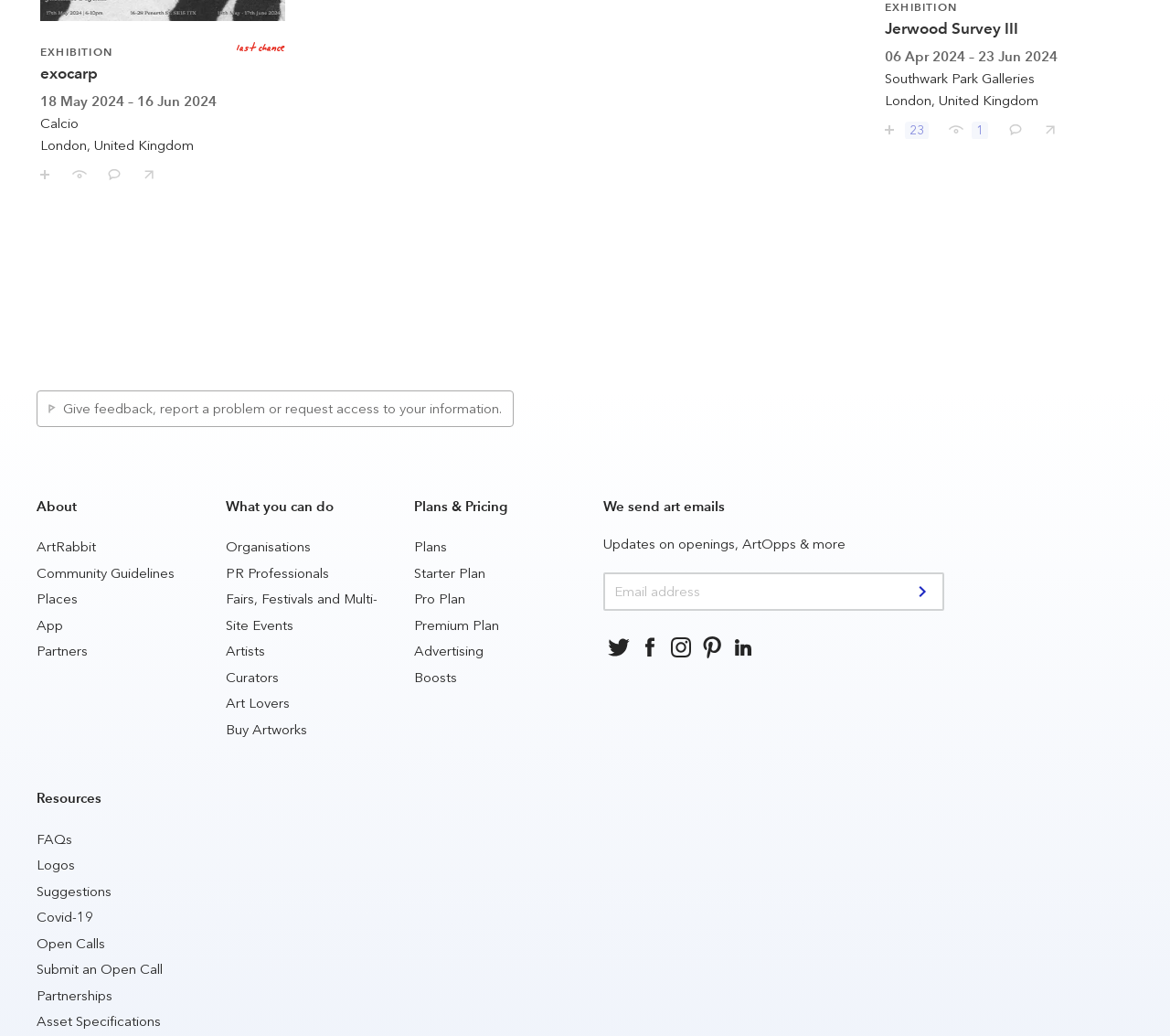Please locate the bounding box coordinates of the element that should be clicked to achieve the given instruction: "Share Jerwood Survey III with your friends".

[0.882, 0.107, 0.904, 0.134]